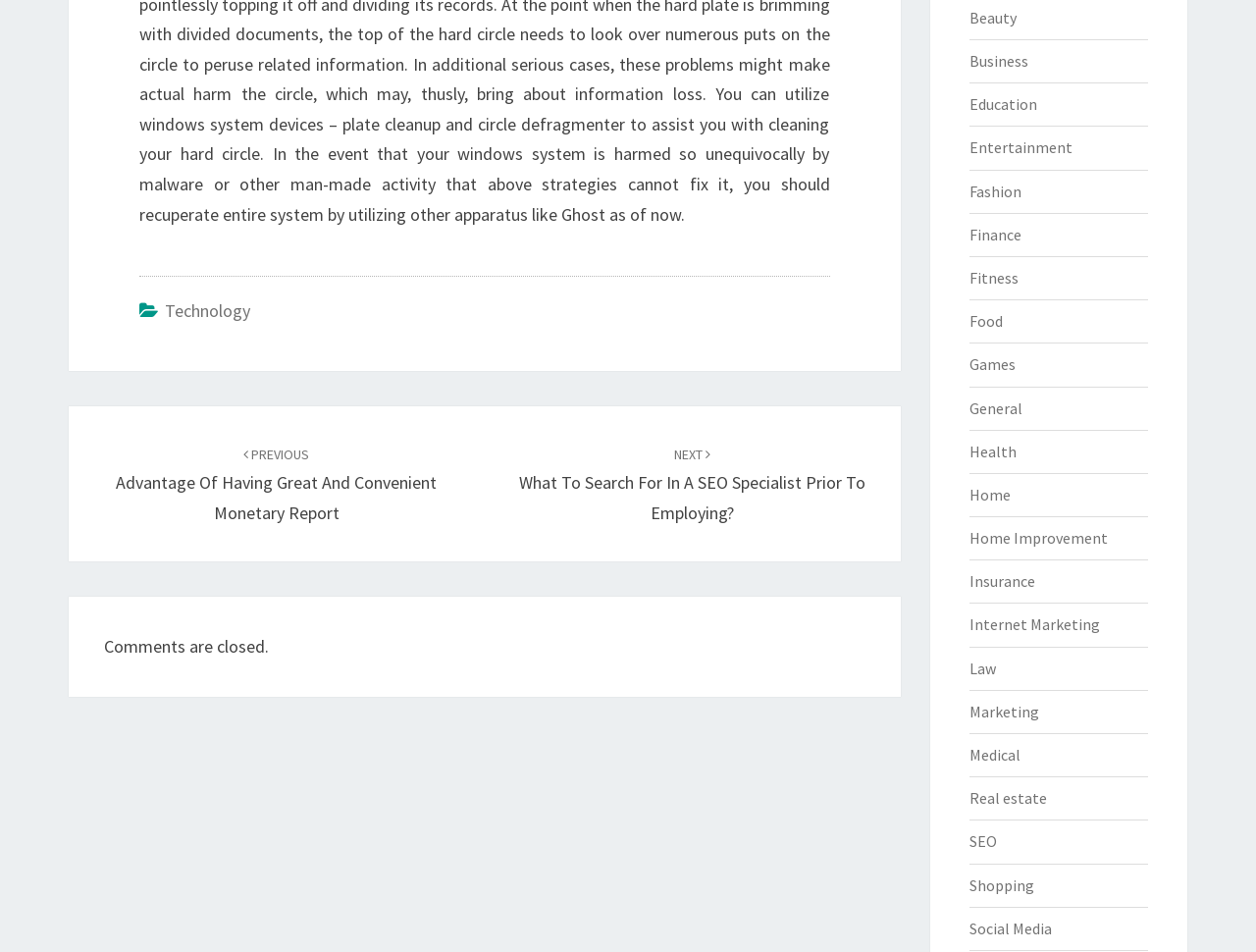What is the category of the link 'Technology'?
Please give a detailed and elaborate explanation in response to the question.

The link 'Technology' is located in the footer section of the webpage, which is indicated by its parent element 'FooterAsNonLandmark' with ID 91.